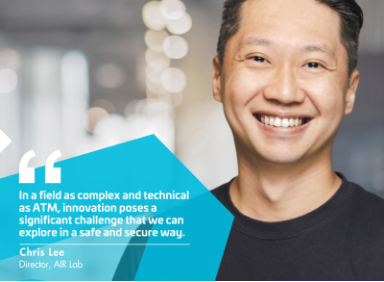Please provide a detailed answer to the question below by examining the image:
What is the context of Chris Lee's quote?

Chris Lee's quote mentions ATM, which is an abbreviation for Air Traffic Management, and he is talking about the importance of safety and security in advancing new technologies within this sector.